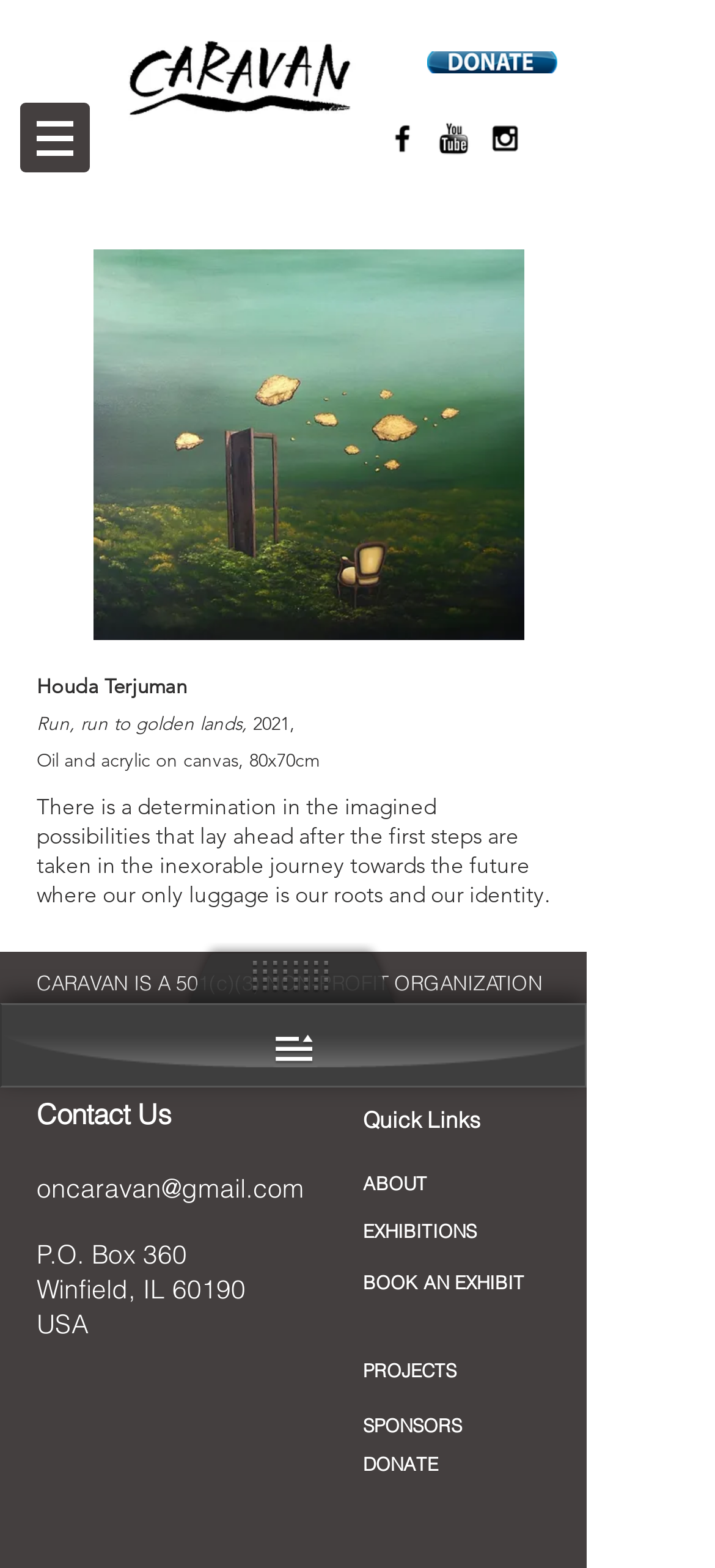Please provide the bounding box coordinates for the element that needs to be clicked to perform the following instruction: "View the About page". The coordinates should be given as four float numbers between 0 and 1, i.e., [left, top, right, bottom].

[0.508, 0.747, 0.597, 0.763]